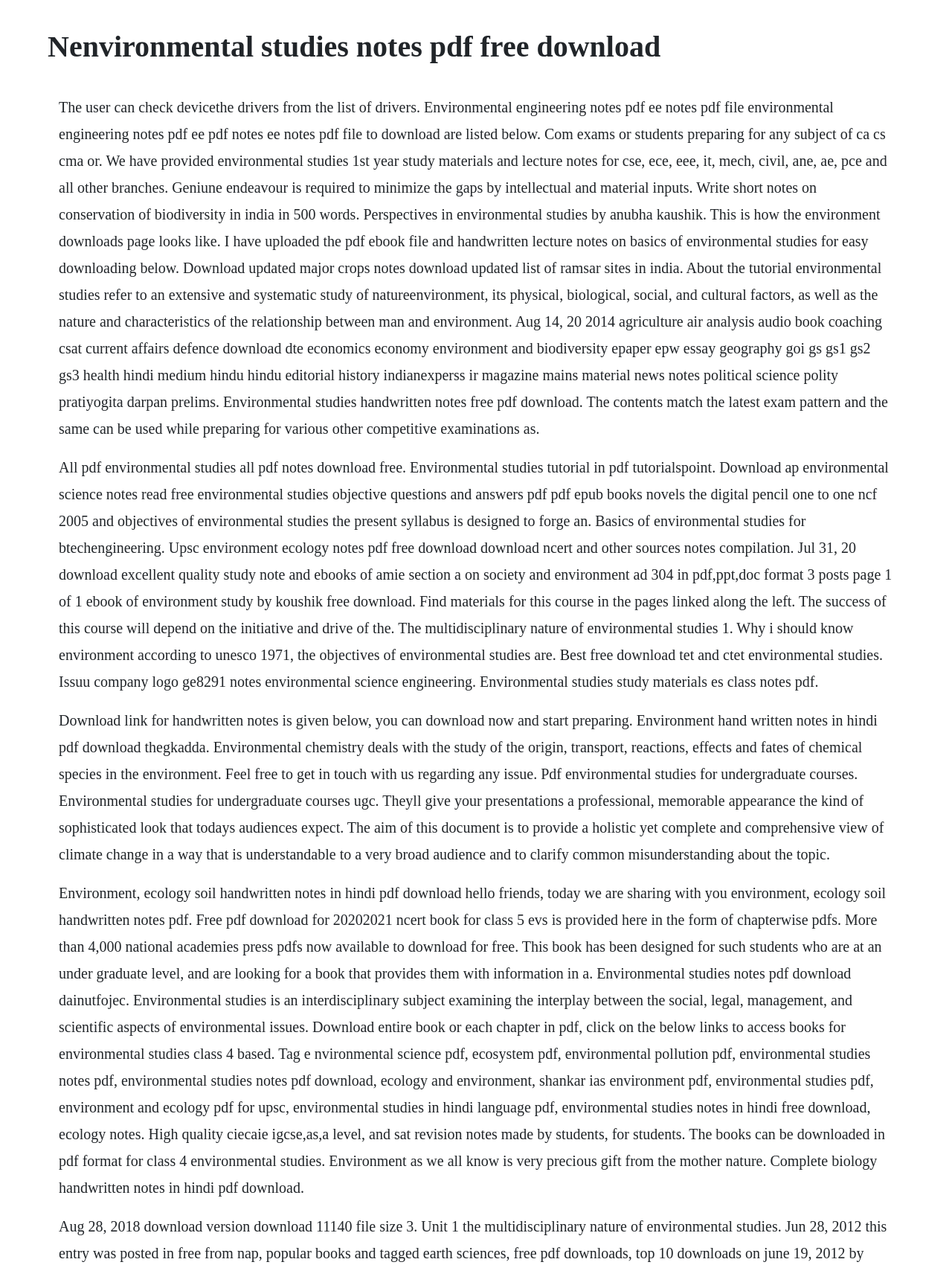Extract the main heading from the webpage content.

Nenvironmental studies notes pdf free download